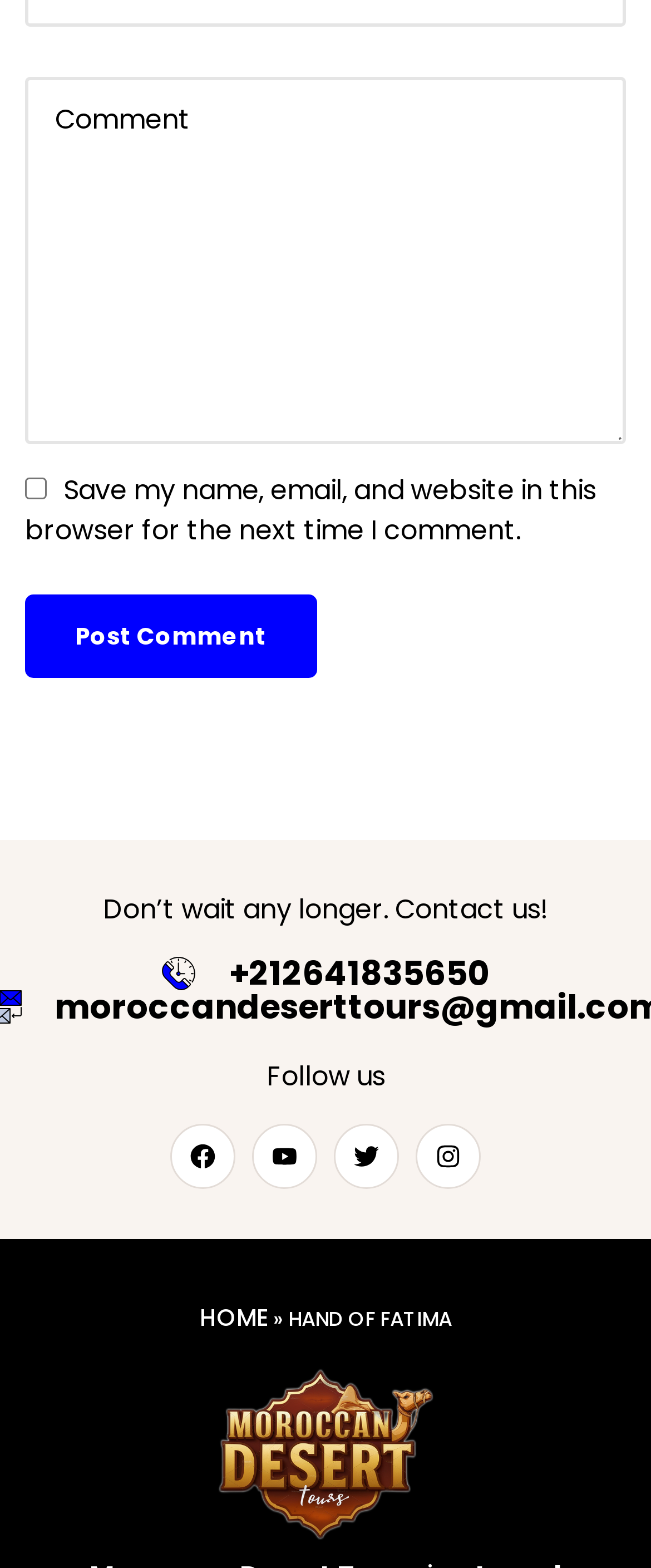How many social media links are there?
Please answer the question with a single word or phrase, referencing the image.

4